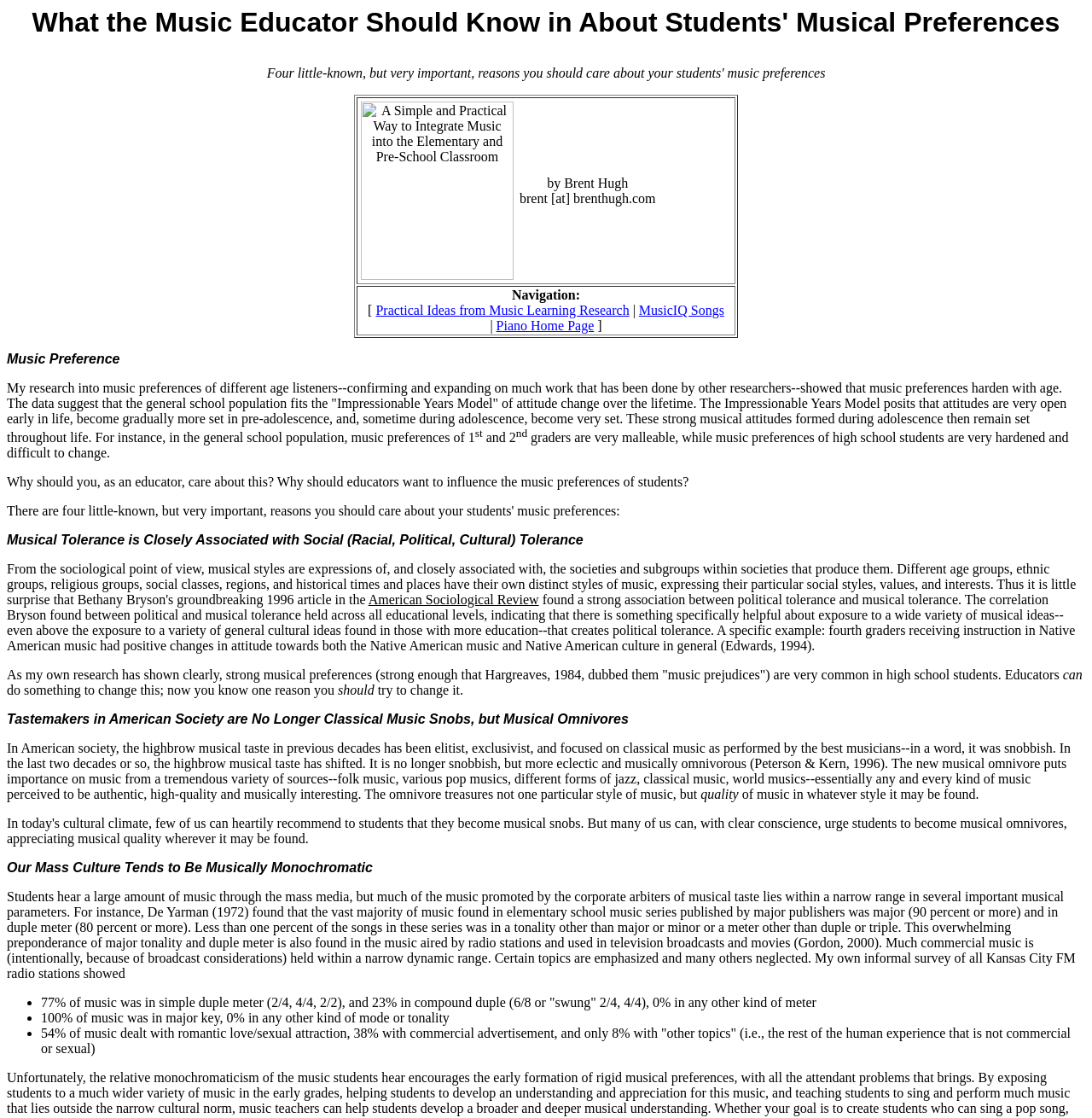What is the 'Impressionable Years Model' of attitude change?
Can you provide a detailed and comprehensive answer to the question?

The 'Impressionable Years Model' is a theory mentioned on the webpage that suggests that attitudes, including music preferences, are very open and malleable early in life, become gradually more set in pre-adolescence, and then remain set throughout life, starting from adolescence.